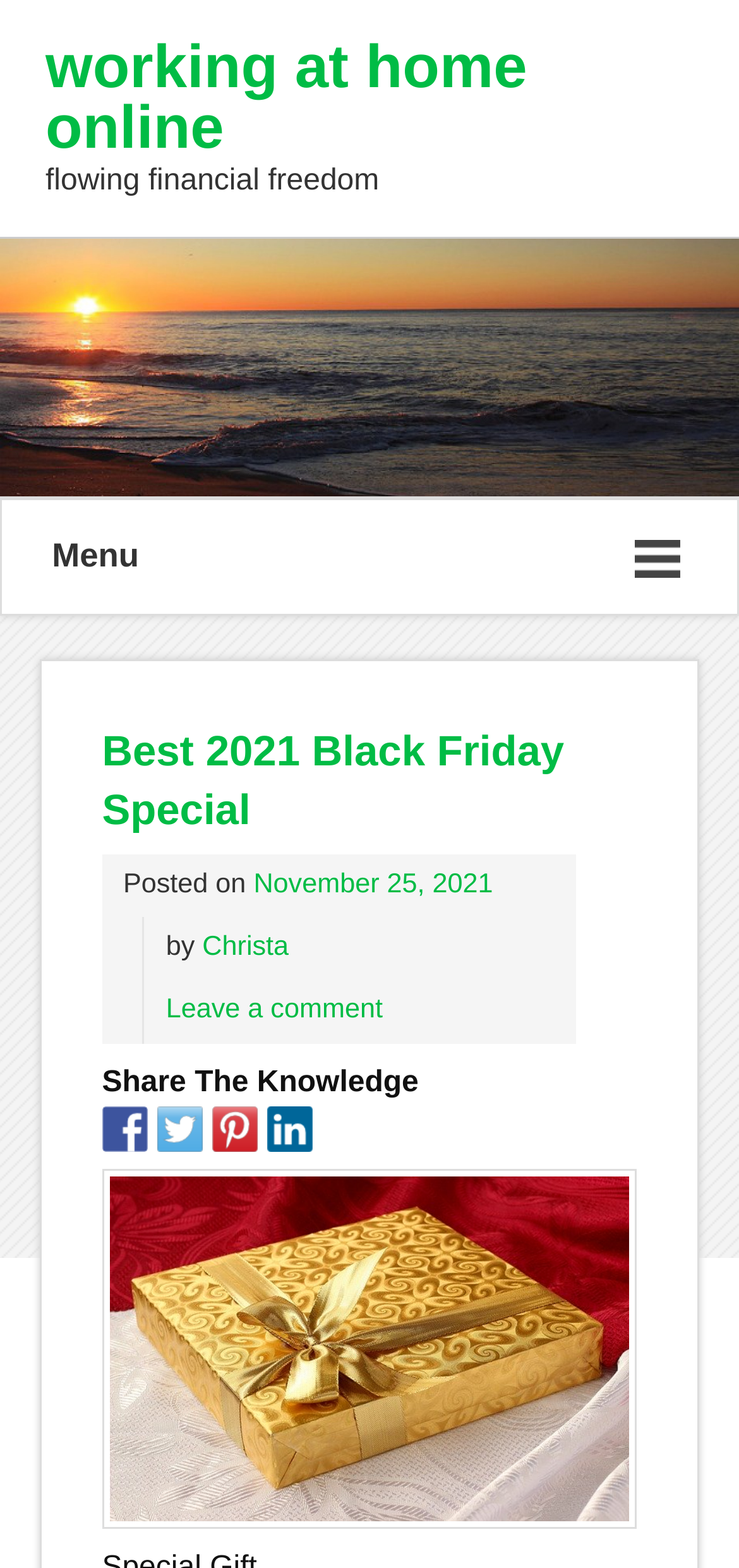Please find and report the primary heading text from the webpage.

working at home online